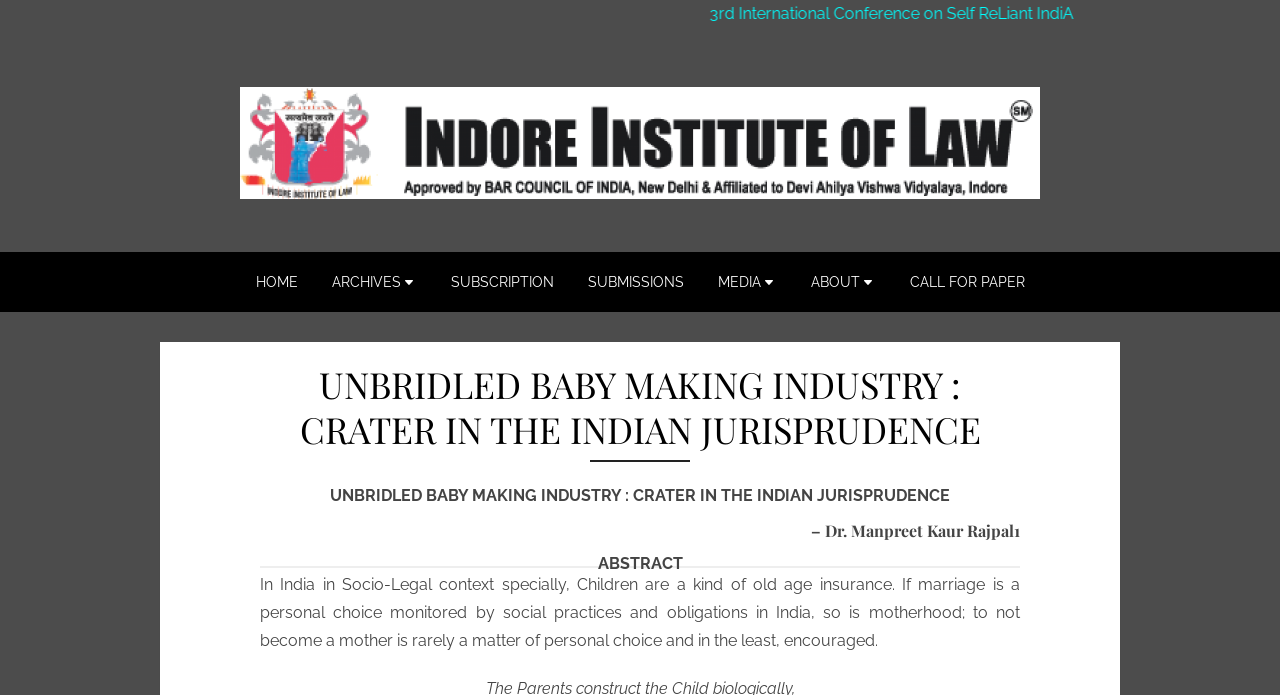Respond with a single word or short phrase to the following question: 
What is the name of the institute?

Indore Institute Of Law